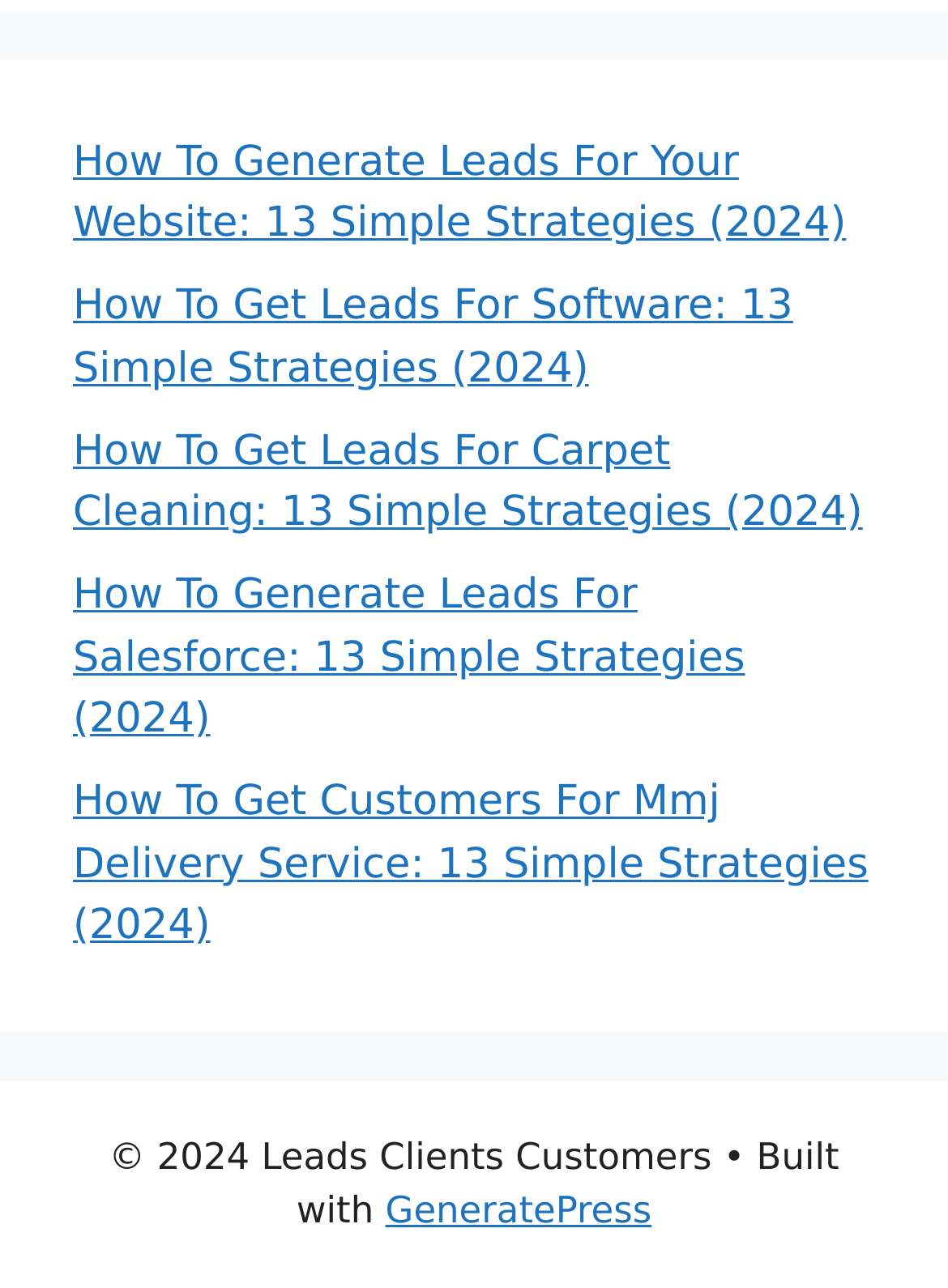Using the element description GeneratePress, predict the bounding box coordinates for the UI element. Provide the coordinates in (top-left x, top-left y, bottom-right x, bottom-right y) format with values ranging from 0 to 1.

[0.406, 0.923, 0.687, 0.957]